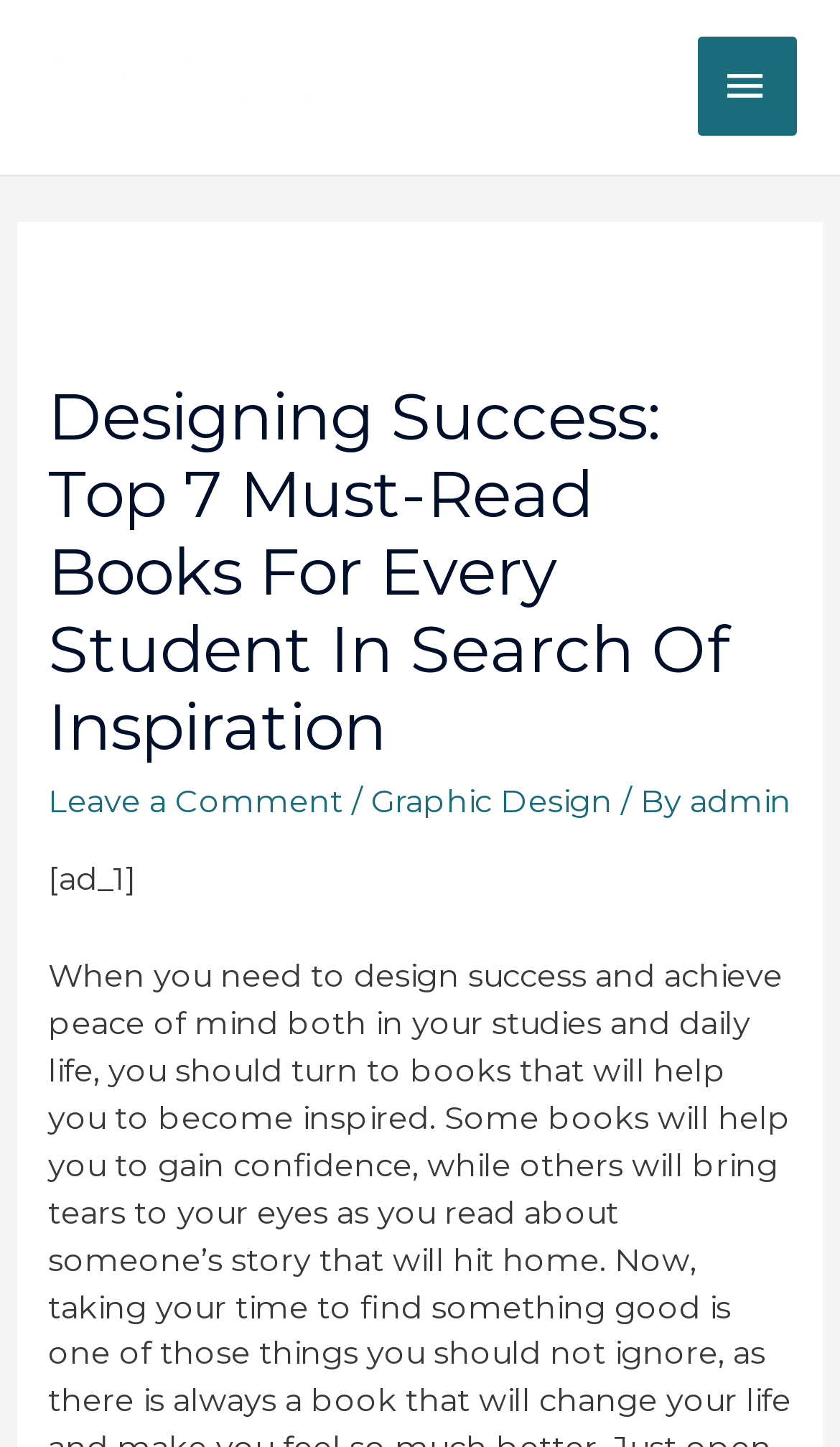Please determine the primary heading and provide its text.

Designing Success: Top 7 Must-Read Books For Every Student In Search Of Inspiration